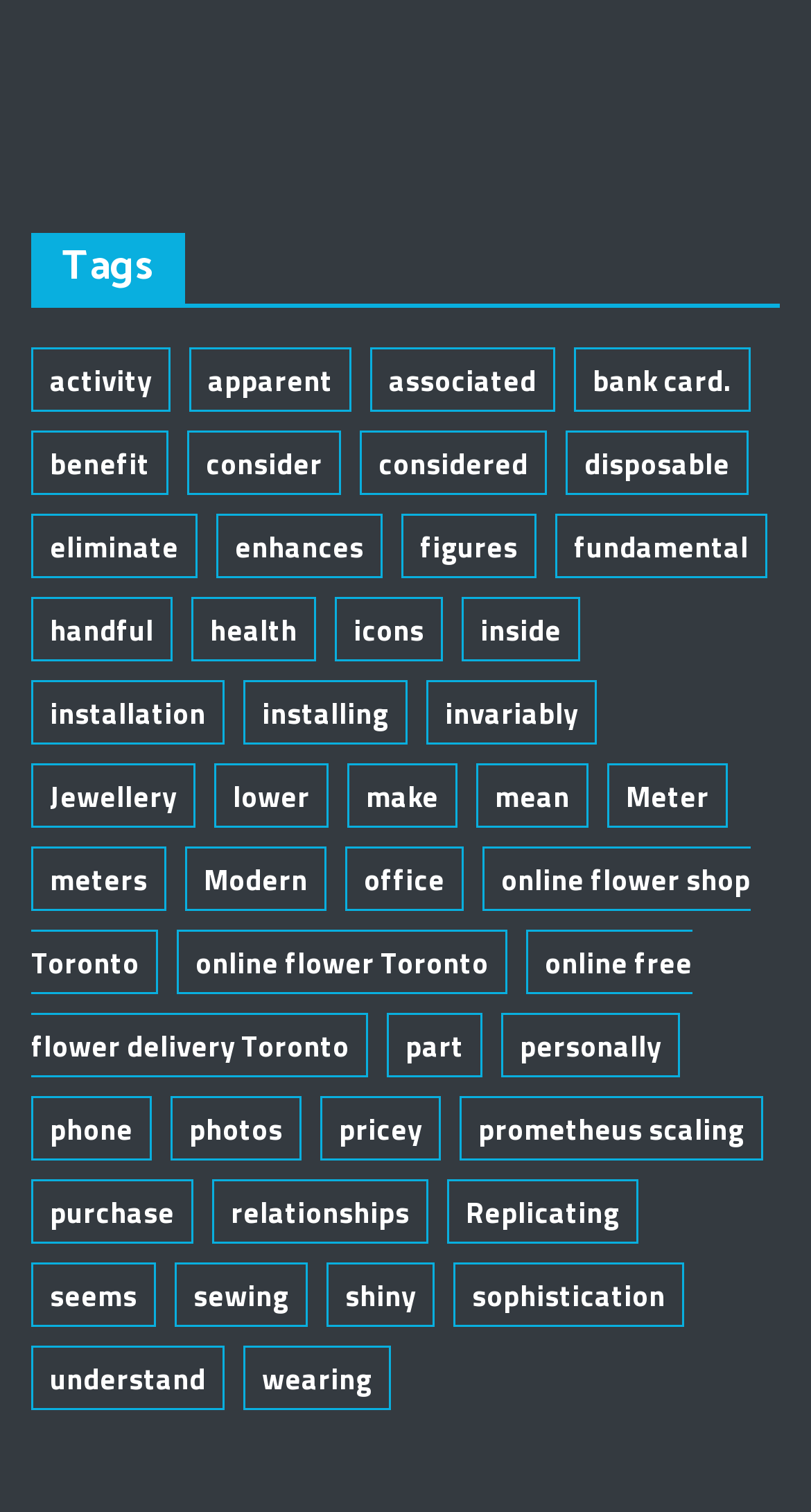Please determine the bounding box coordinates of the element to click on in order to accomplish the following task: "Browse Rock Candy Records". Ensure the coordinates are four float numbers ranging from 0 to 1, i.e., [left, top, right, bottom].

None